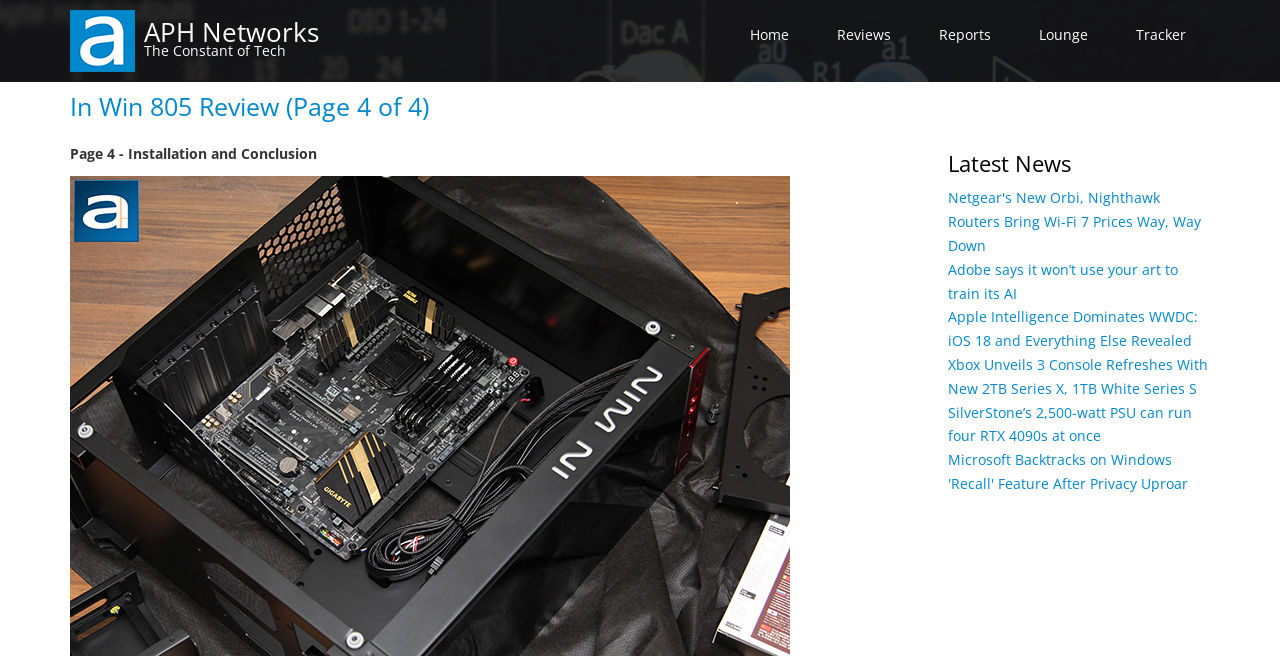Pinpoint the bounding box coordinates of the element to be clicked to execute the instruction: "go to home page".

[0.055, 0.044, 0.105, 0.073]